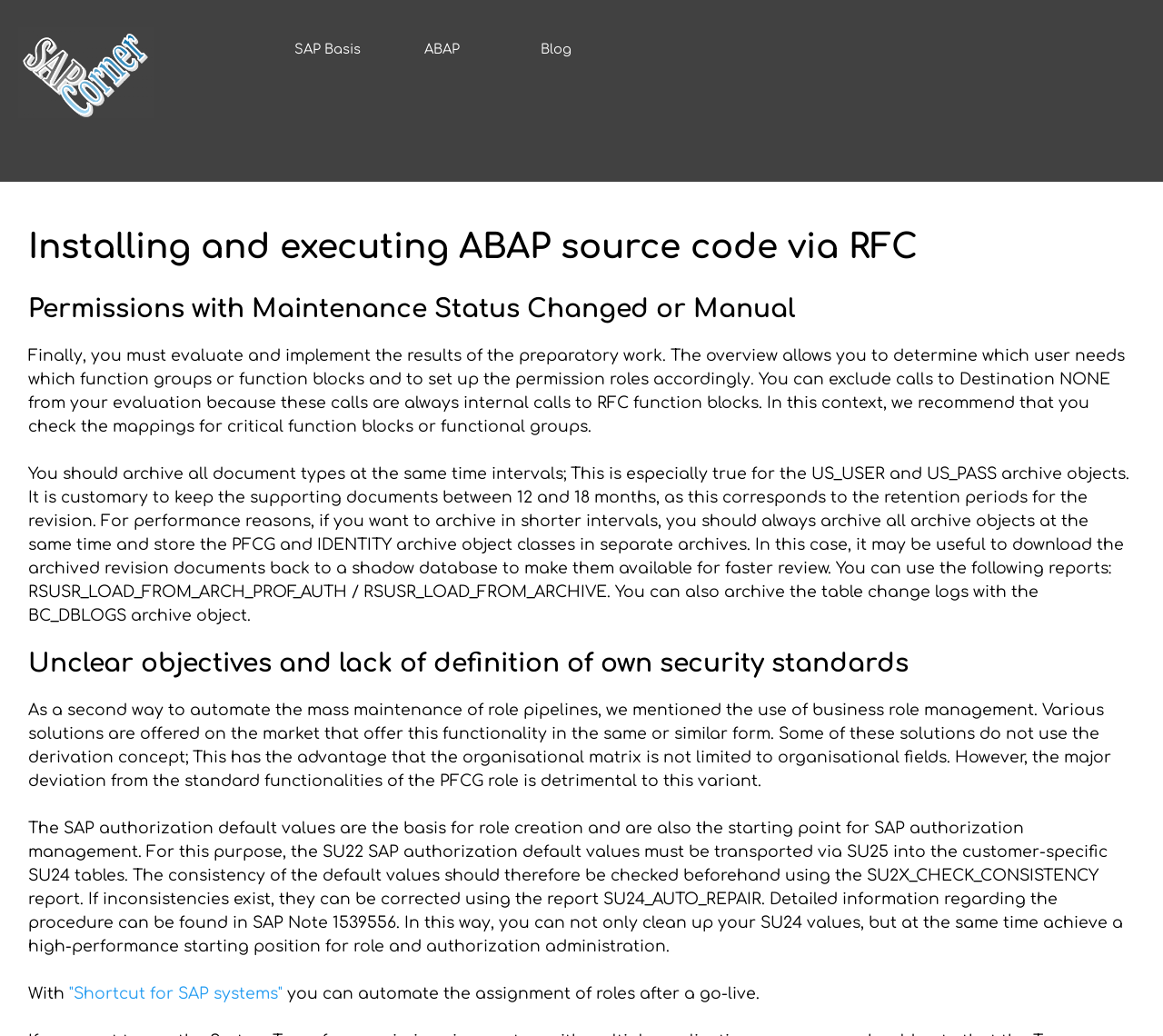Describe all the key features and sections of the webpage thoroughly.

The webpage is about SAP authorizations, specifically installing and executing ABAP source code via RFC. At the top, there are three links: "SAP Basis", "ABAP", and "Blog", aligned horizontally and taking up about a third of the page width.

Below these links, there is a section with a link "SAP Basis" accompanied by an image, and a title "Installing and executing ABAP source code via RFC". 

The main content of the page consists of five paragraphs of text. The first paragraph discusses permissions with maintenance status changed or manual. The second paragraph explains how to evaluate and implement the results of preparatory work for setting up permission roles. The third paragraph provides guidance on archiving document types, including recommendations for retention periods and performance reasons. The fourth paragraph talks about unclear objectives and lack of definition of own security standards. The fifth paragraph discusses the use of business role management for automating the mass maintenance of role pipelines.

At the bottom of the page, there is a section with a link "Shortcut for SAP systems" and a brief sentence about automating the assignment of roles after a go-live.